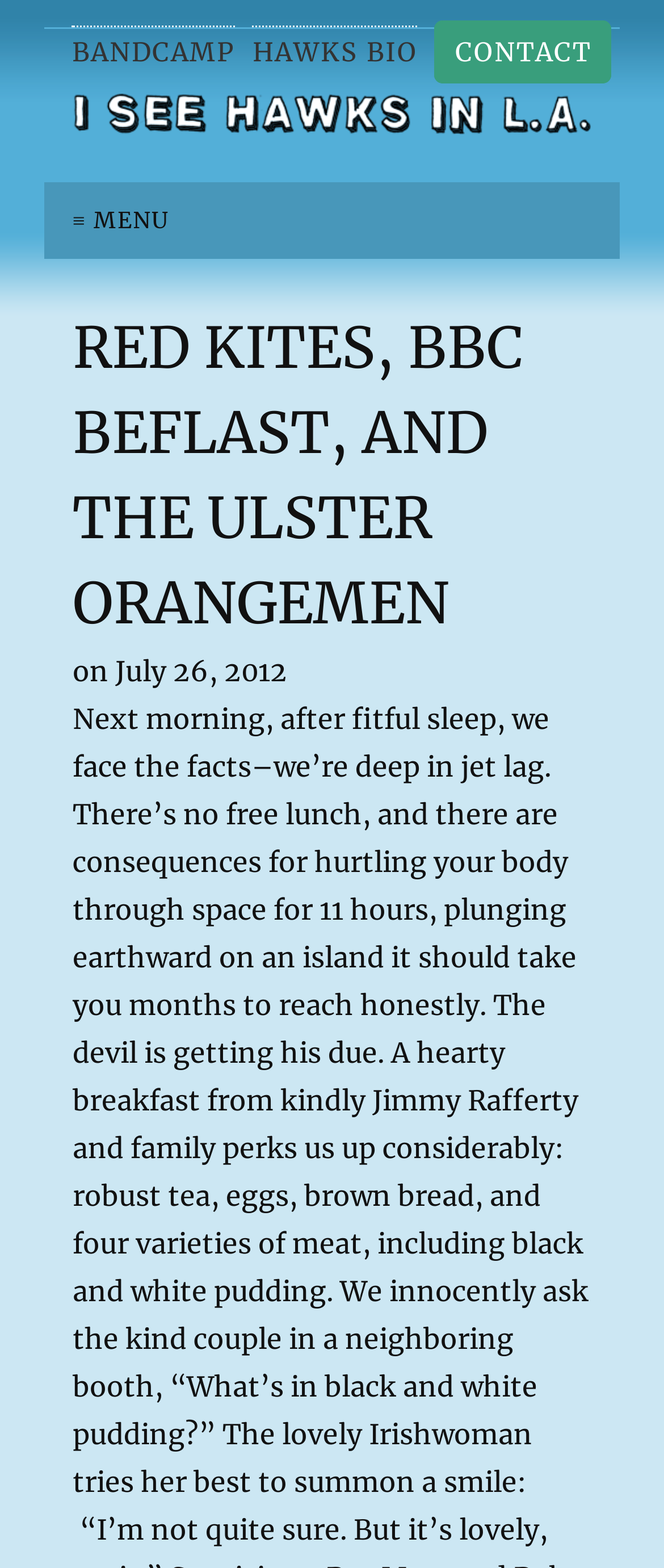What is the text next to the '≡ MENU' button?
Give a detailed response to the question by analyzing the screenshot.

The '≡ MENU' button can be identified by the static text element with a bounding box with coordinates [0.109, 0.132, 0.256, 0.15]. The text next to this button is the heading element with a bounding box with coordinates [0.109, 0.196, 0.891, 0.413], which has the text 'RED KITES, BBC BEFLAST, AND THE ULSTER ORANGEMEN'.